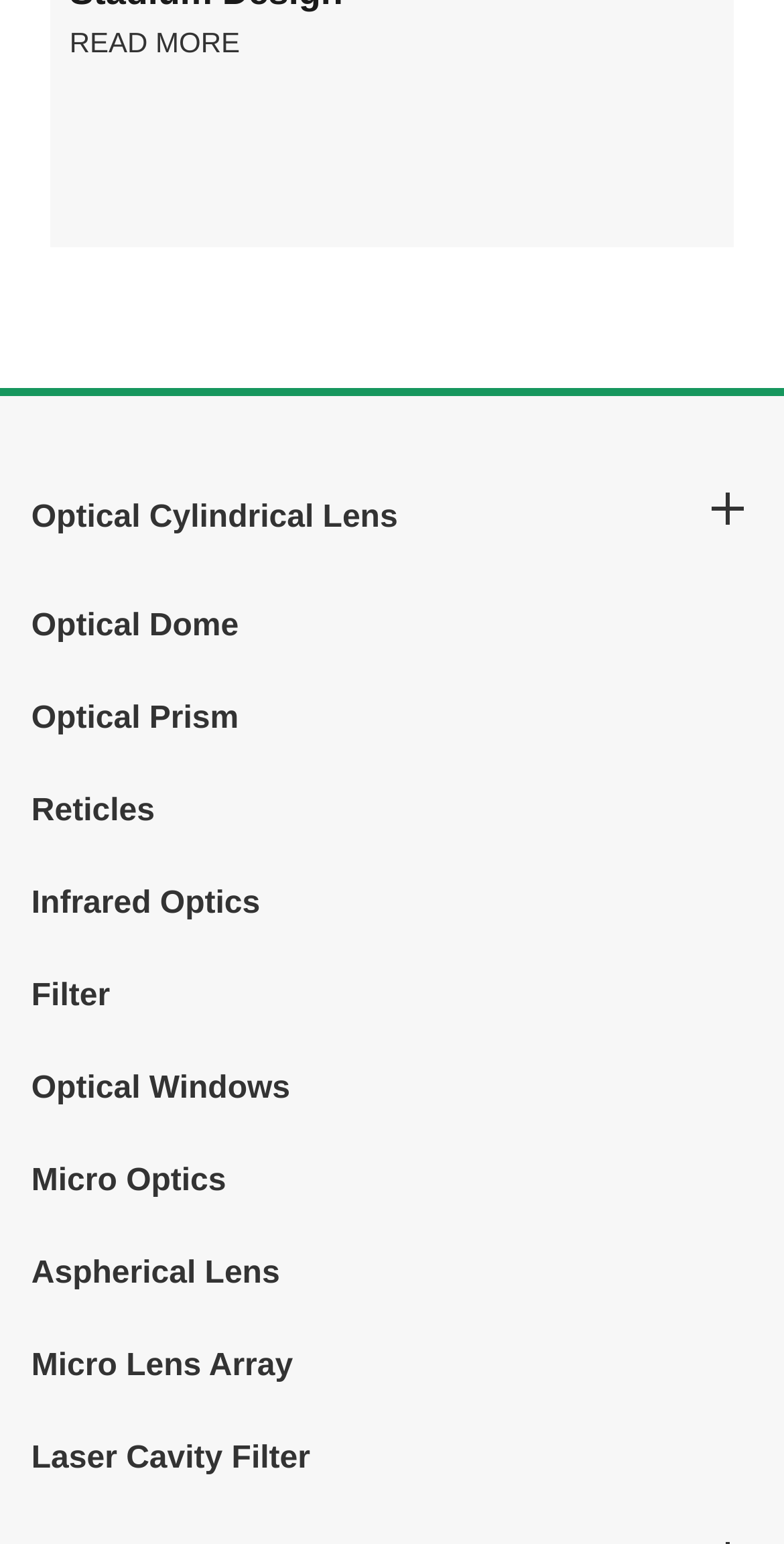What is the date of the Asia Optoelectronics Expo 2024?
Please provide a single word or phrase based on the screenshot.

Mar 26, 2024